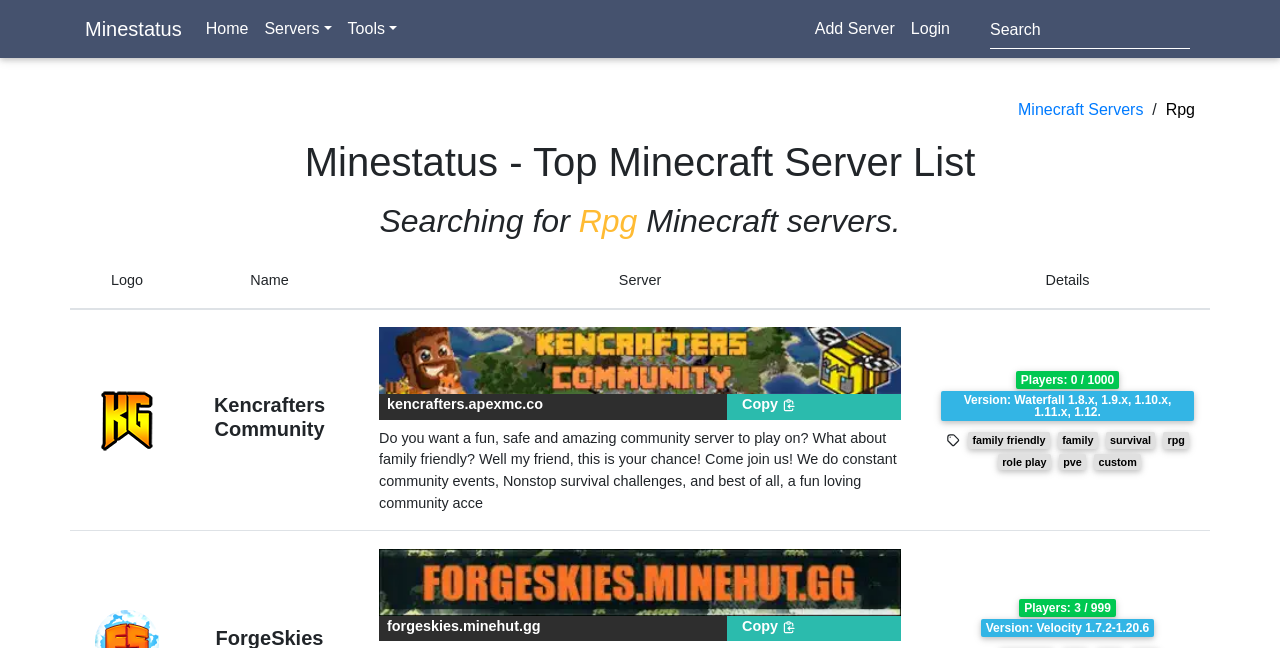Give a detailed account of the webpage.

This webpage is a Minecraft server list, specifically focused on RPG servers. At the top, there is a navigation bar with links to "Minestatus", "Home", "Servers", "Tools", "Add Server", and "Login". Next to the navigation bar, there is a search box labeled "Search". 

Below the navigation bar, there is a heading that reads "Minestatus - Top Minecraft Server List". Underneath this heading, there is a subheading that says "Searching for Rpg Minecraft servers." 

The main content of the page is a table with four columns: "Logo", "Name", "Server", and "Details". Each row in the table represents a Minecraft server, with the first row displaying a server called "Kencrafters Community". The "Logo" column contains an image of the server's icon, while the "Name" column displays the server's name, "Kencrafters Community", which is also a link to the server's page. The "Server" column contains a brief description of the server, including its features and gameplay style. The "Details" column provides more information about the server, including its player count, version, and tags such as "family friendly", "survival", "rpg", and "custom". 

There are multiple servers listed in the table, each with its own set of details and features. The servers are listed in a scrollable area, allowing users to browse through the list and find a server that suits their preferences.